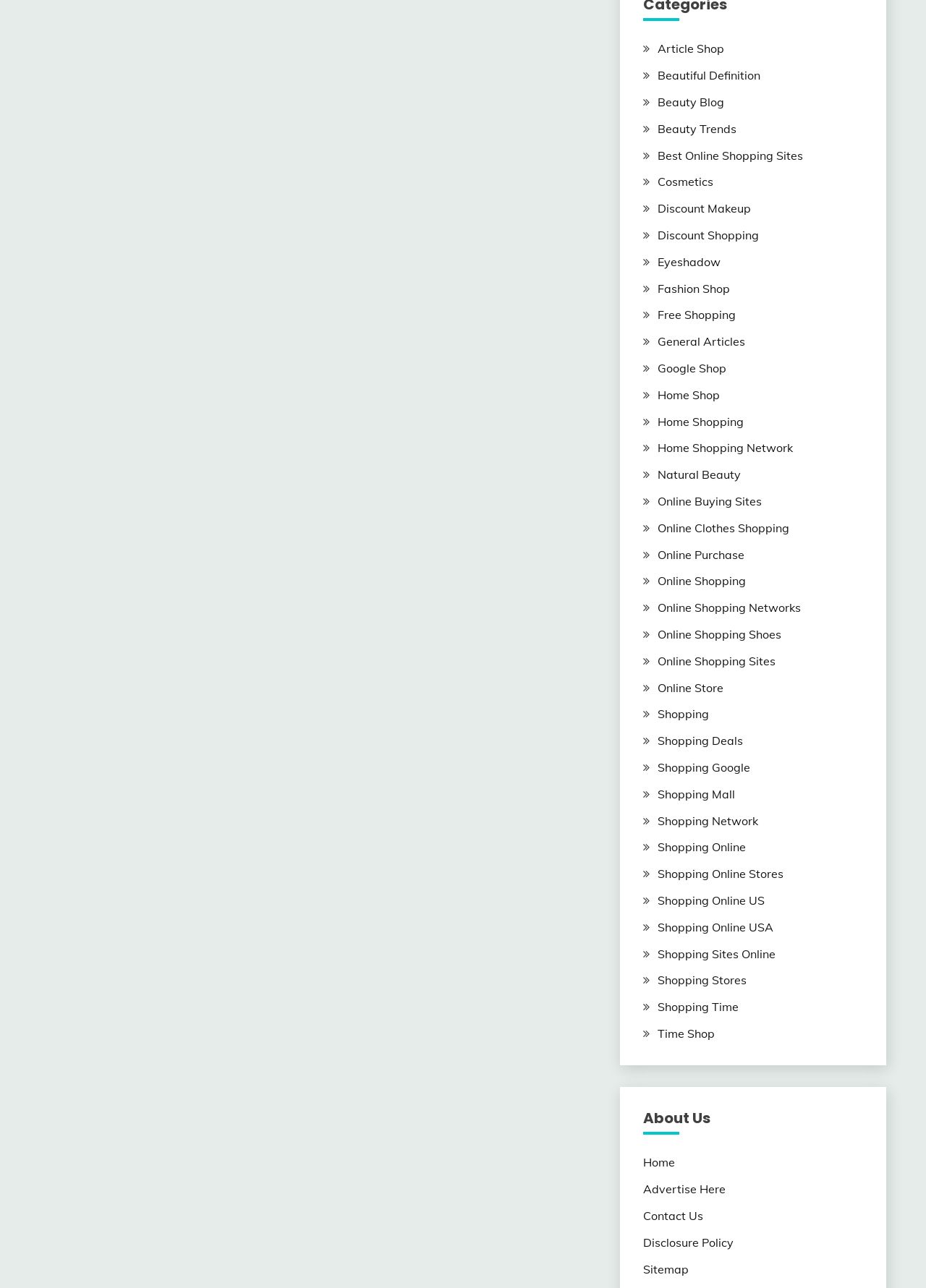Identify the bounding box coordinates for the element you need to click to achieve the following task: "View the 'Sitemap'". Provide the bounding box coordinates as four float numbers between 0 and 1, in the form [left, top, right, bottom].

[0.694, 0.98, 0.743, 0.991]